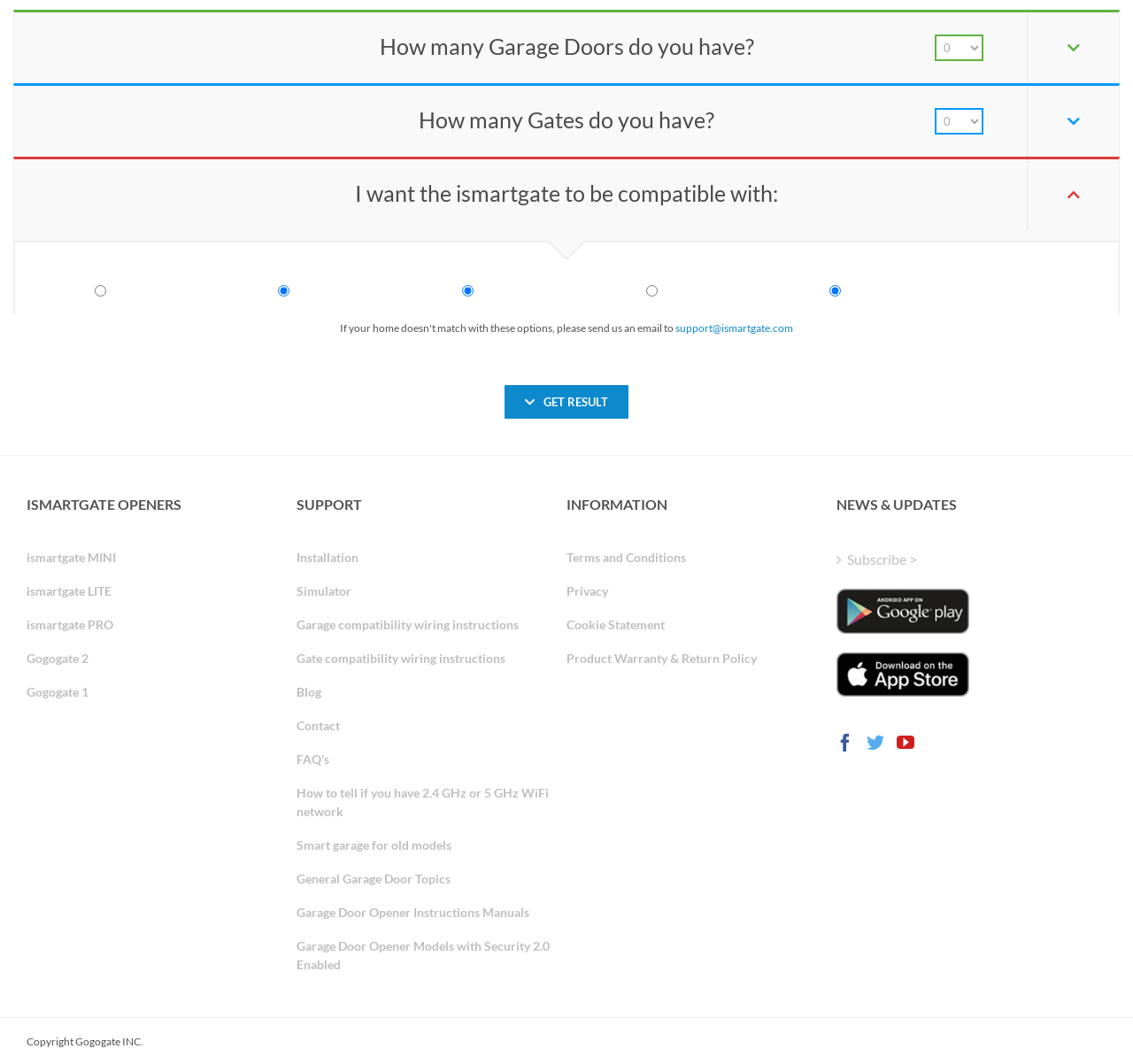Please locate the bounding box coordinates for the element that should be clicked to achieve the following instruction: "Select the number of garage doors". Ensure the coordinates are given as four float numbers between 0 and 1, i.e., [left, top, right, bottom].

[0.825, 0.033, 0.868, 0.058]